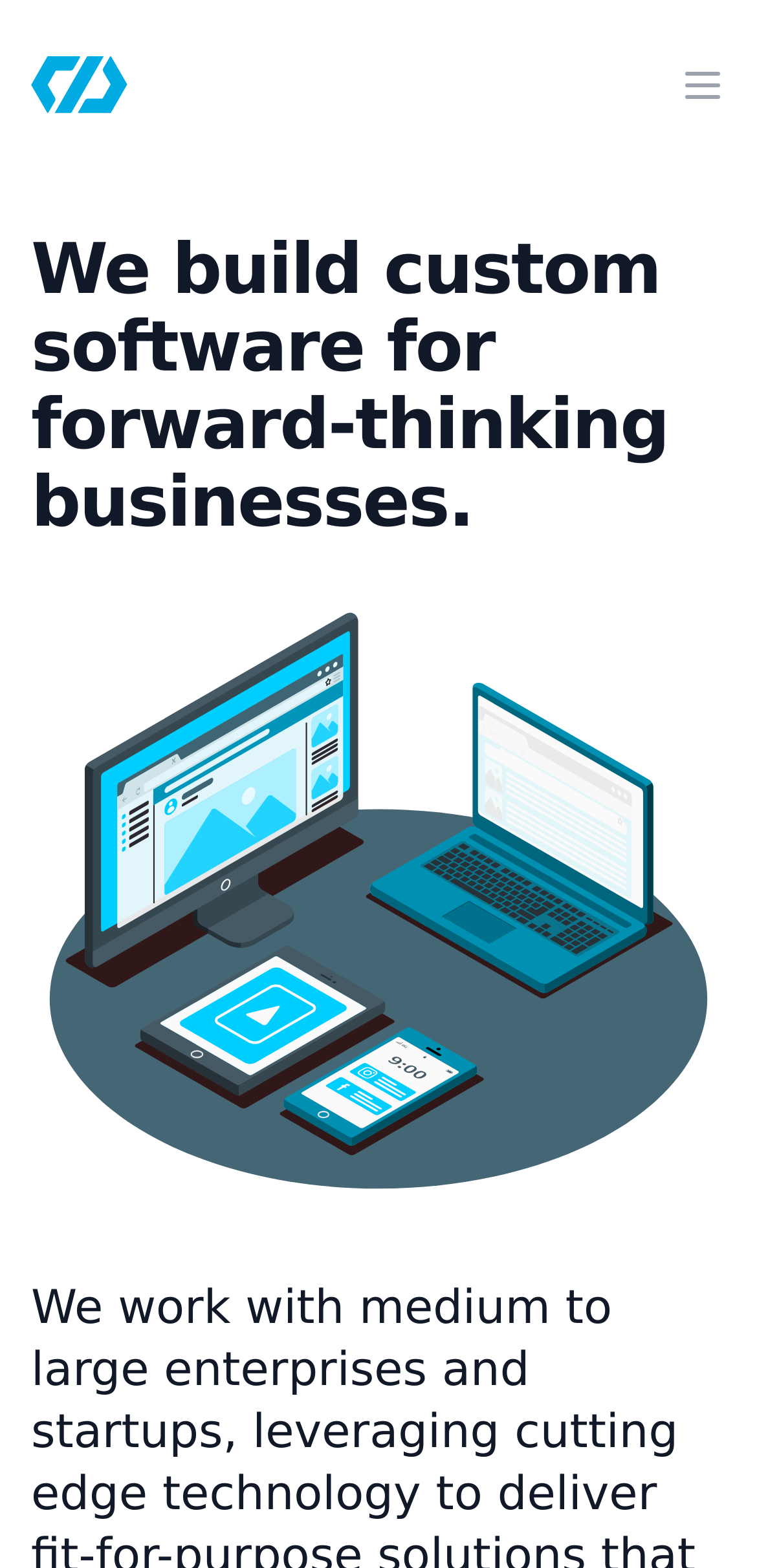Identify the bounding box coordinates for the UI element described as follows: SoftwareLabs. Use the format (top-left x, top-left y, bottom-right x, bottom-right y) and ensure all values are floating point numbers between 0 and 1.

[0.041, 0.036, 0.682, 0.073]